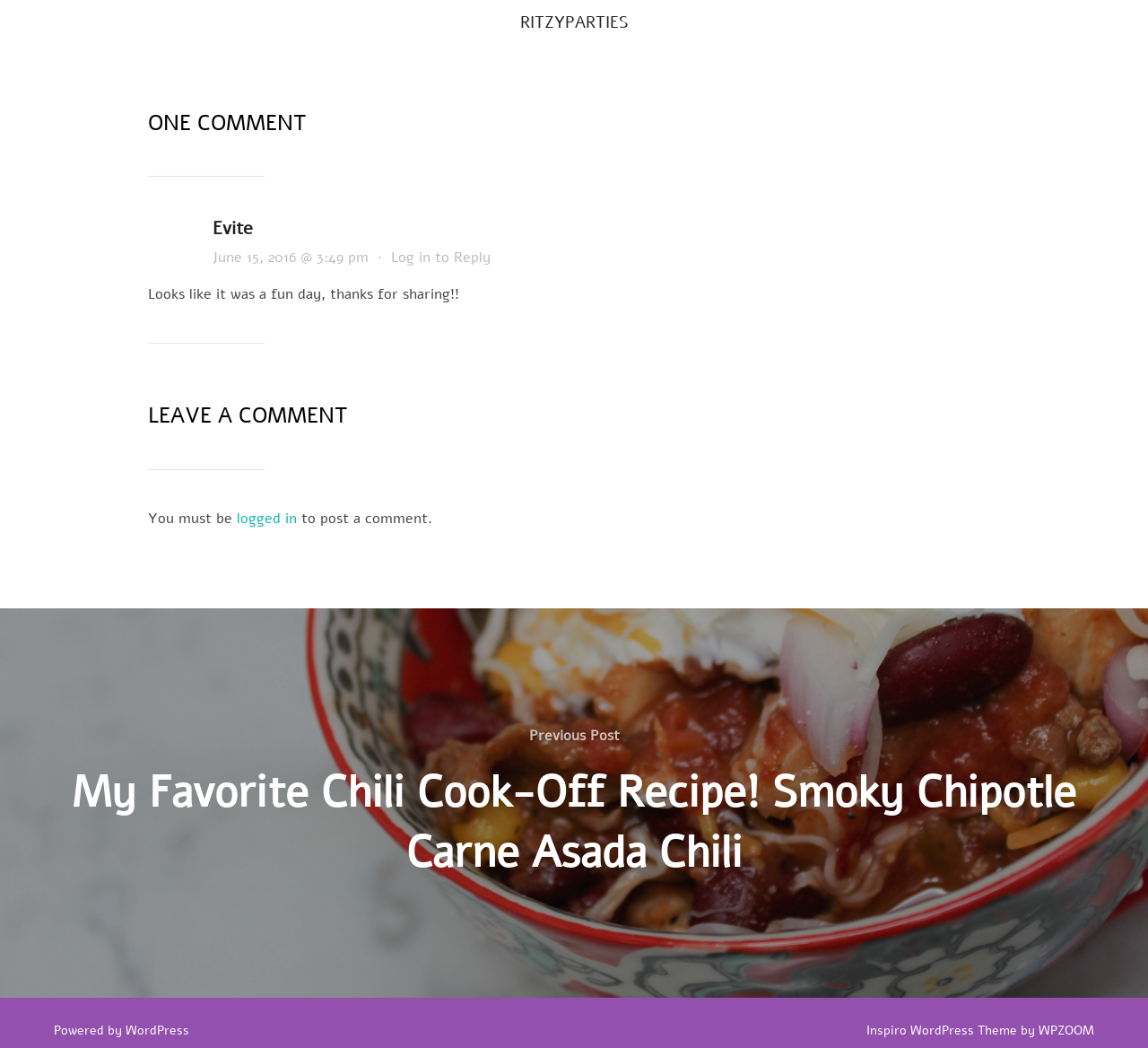Please identify the bounding box coordinates of the region to click in order to complete the task: "Visit WPZOOM". The coordinates must be four float numbers between 0 and 1, specified as [left, top, right, bottom].

[0.905, 0.975, 0.953, 0.992]